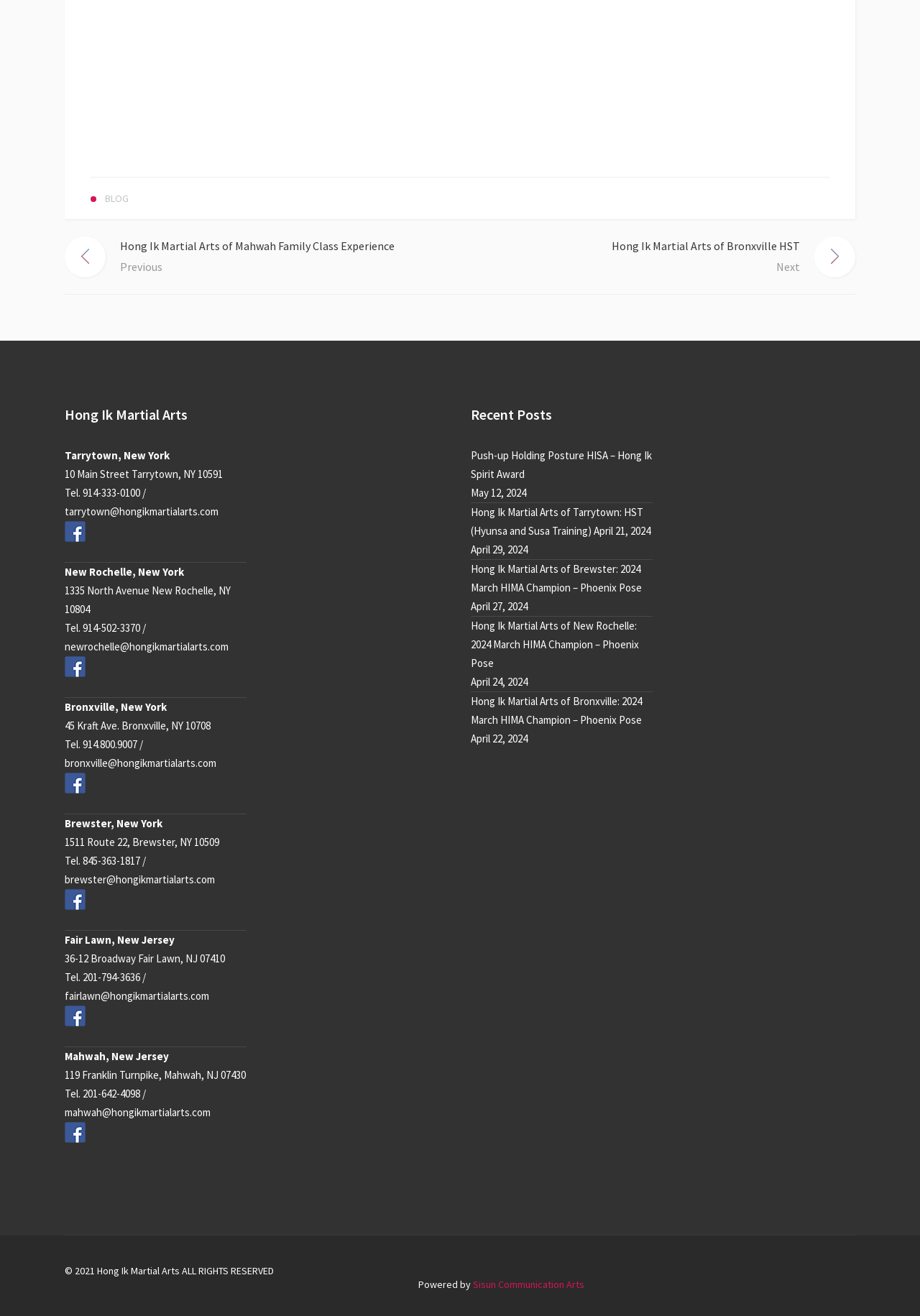Determine the bounding box coordinates for the region that must be clicked to execute the following instruction: "Click on the 'BLOG' link".

[0.098, 0.144, 0.154, 0.158]